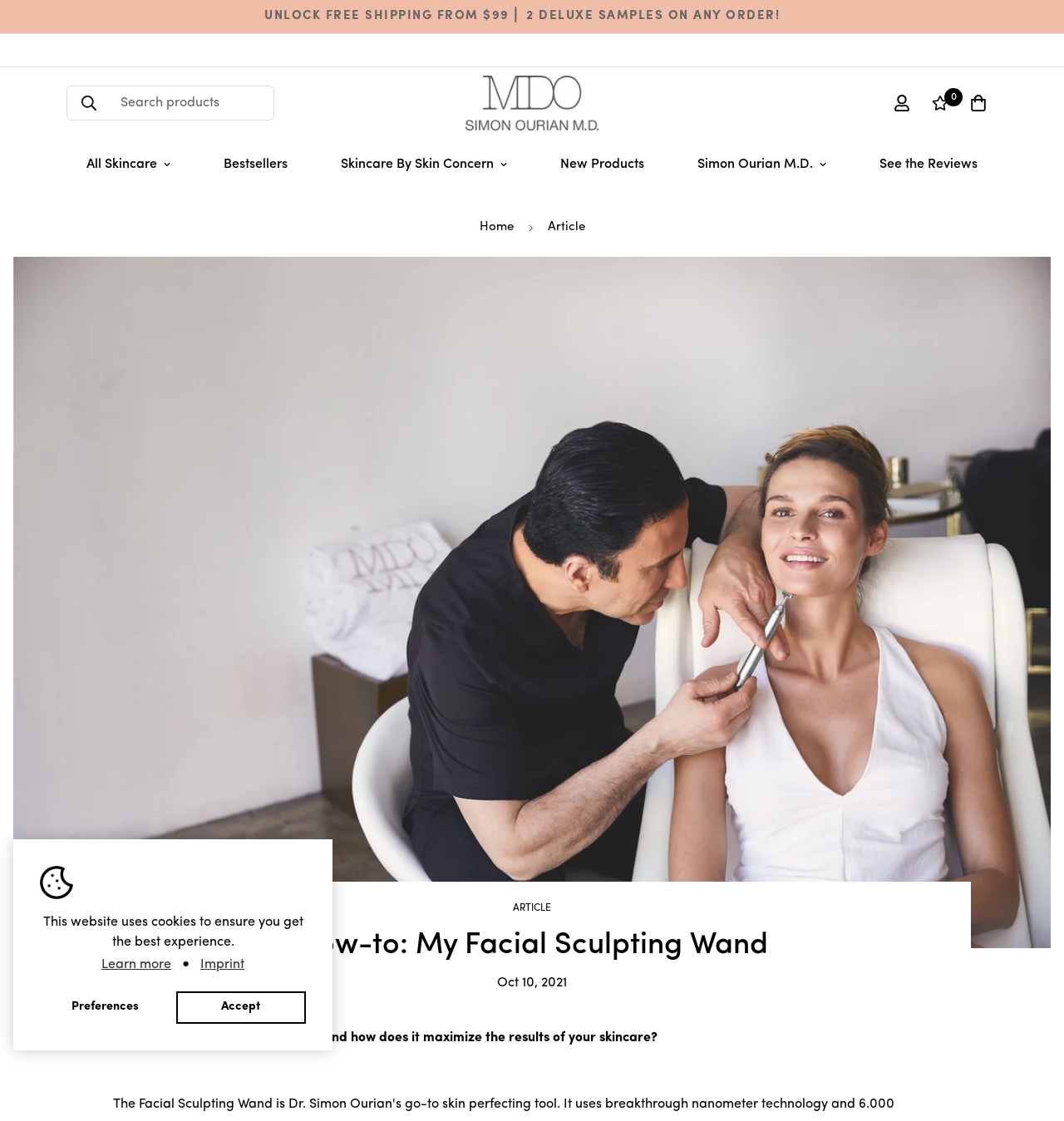Provide the bounding box coordinates of the area you need to click to execute the following instruction: "Read the article".

[0.106, 0.804, 0.894, 0.816]